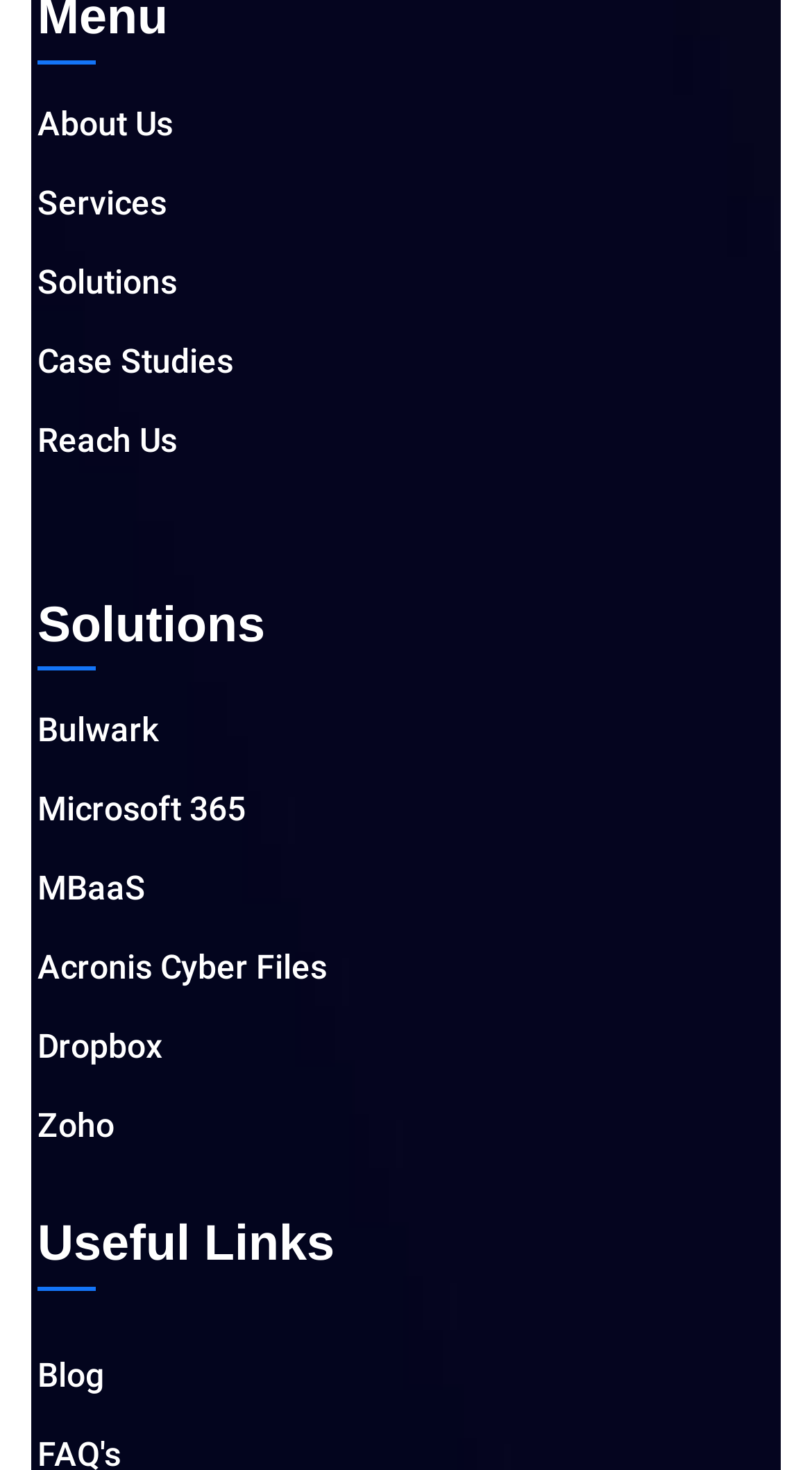How many links are under the 'Solutions' heading?
Use the screenshot to answer the question with a single word or phrase.

6